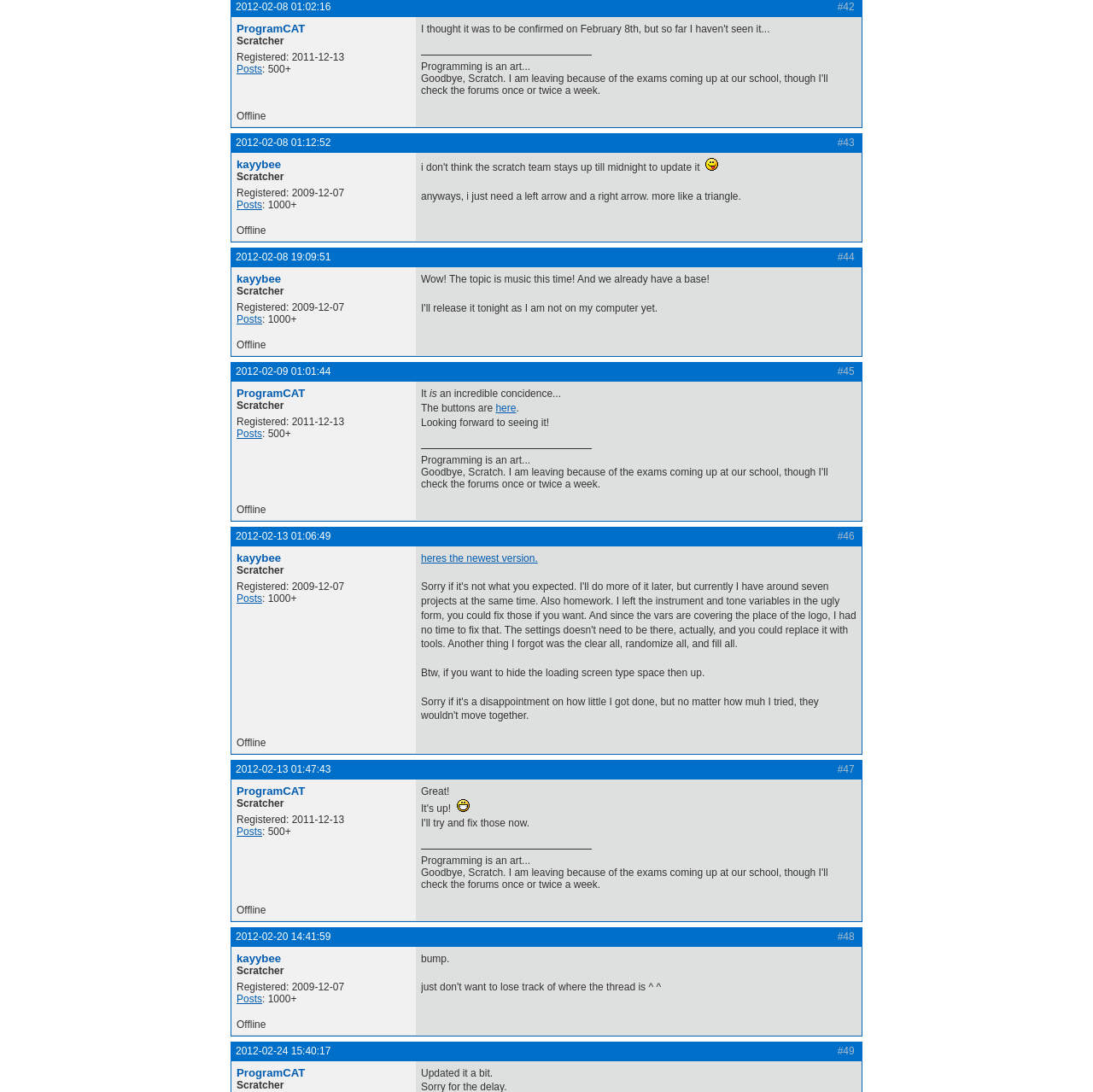Please identify the bounding box coordinates of the area that needs to be clicked to fulfill the following instruction: "View user information."

[0.216, 0.25, 0.257, 0.261]